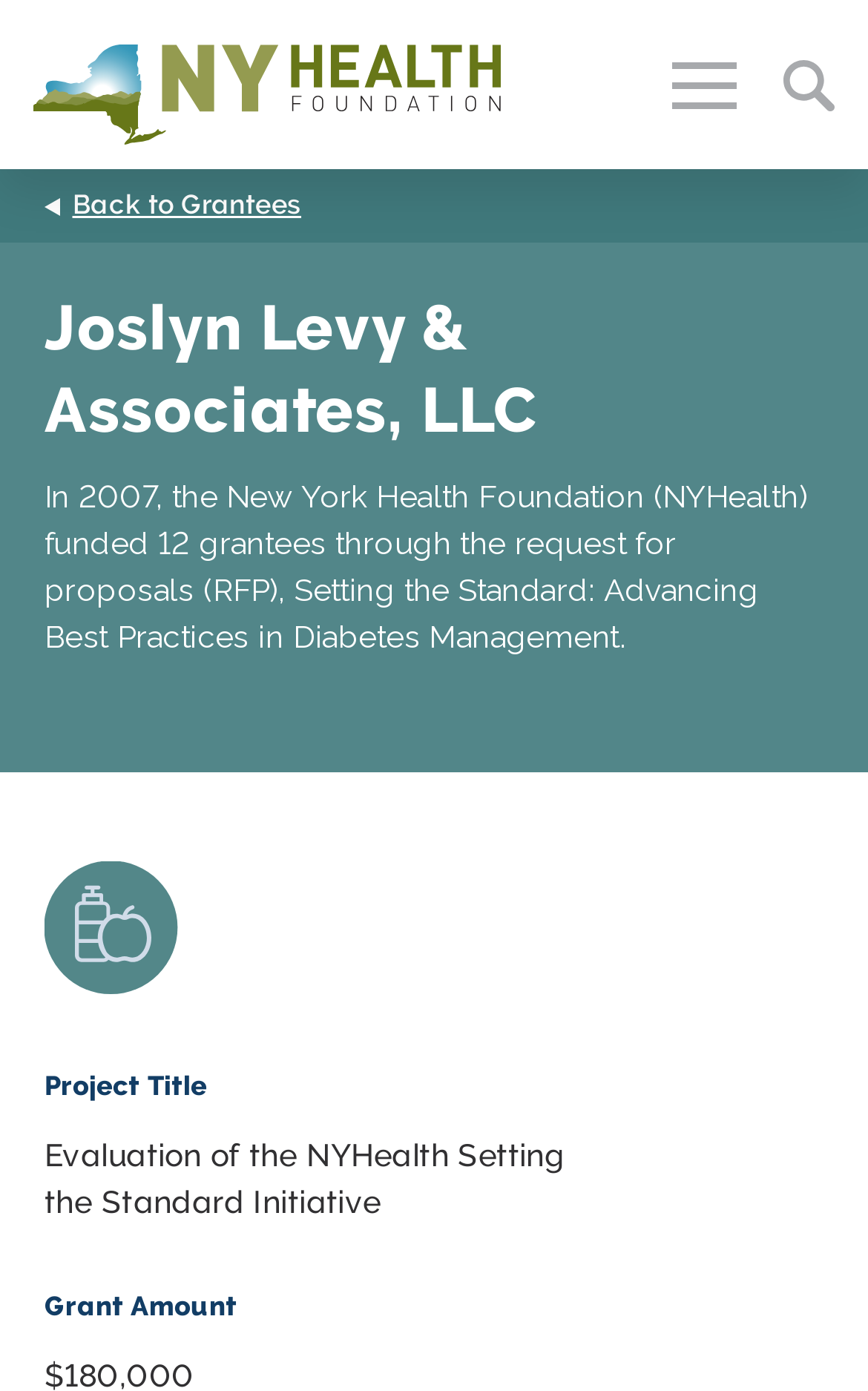How many grantees were funded in 2007?
Your answer should be a single word or phrase derived from the screenshot.

12